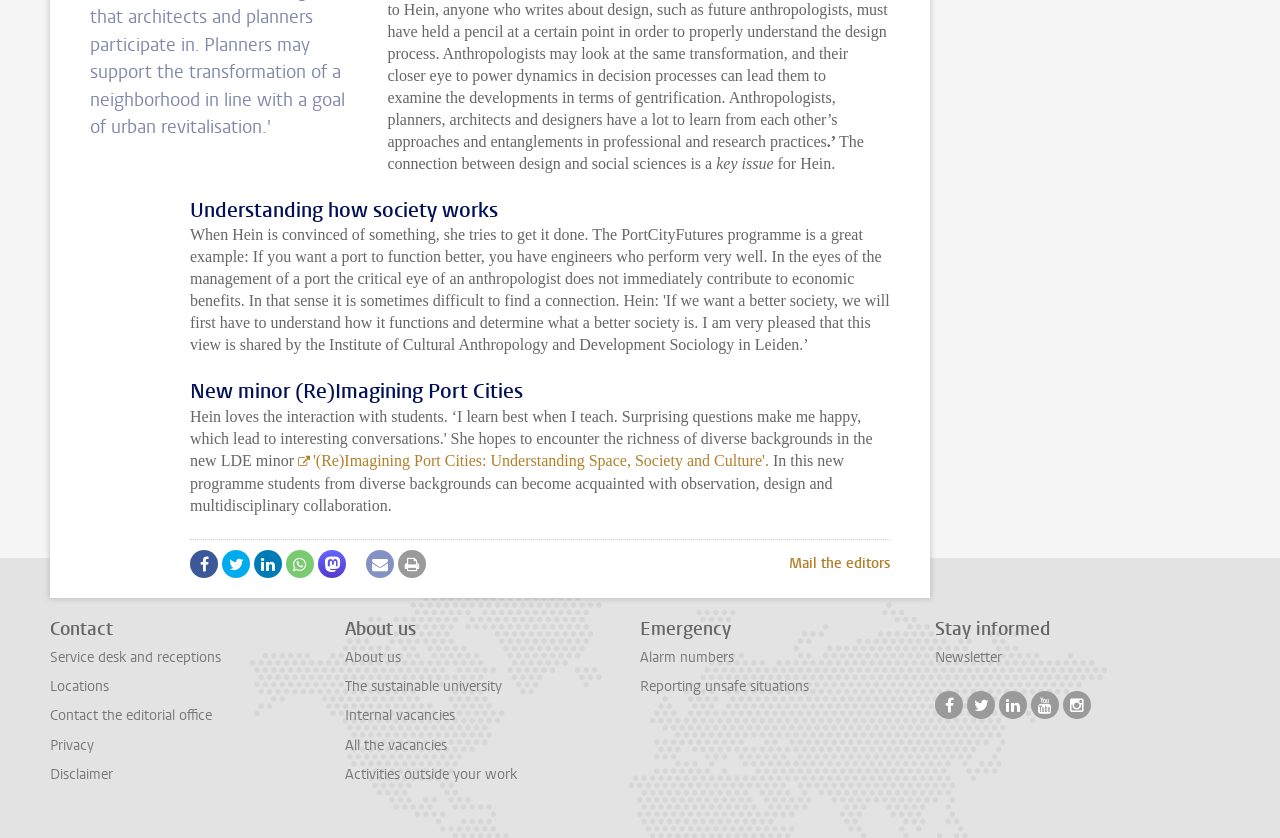Please identify the bounding box coordinates of the element's region that should be clicked to execute the following instruction: "Click on the link to view locations". The bounding box coordinates must be four float numbers between 0 and 1, i.e., [left, top, right, bottom].

[0.039, 0.808, 0.085, 0.831]